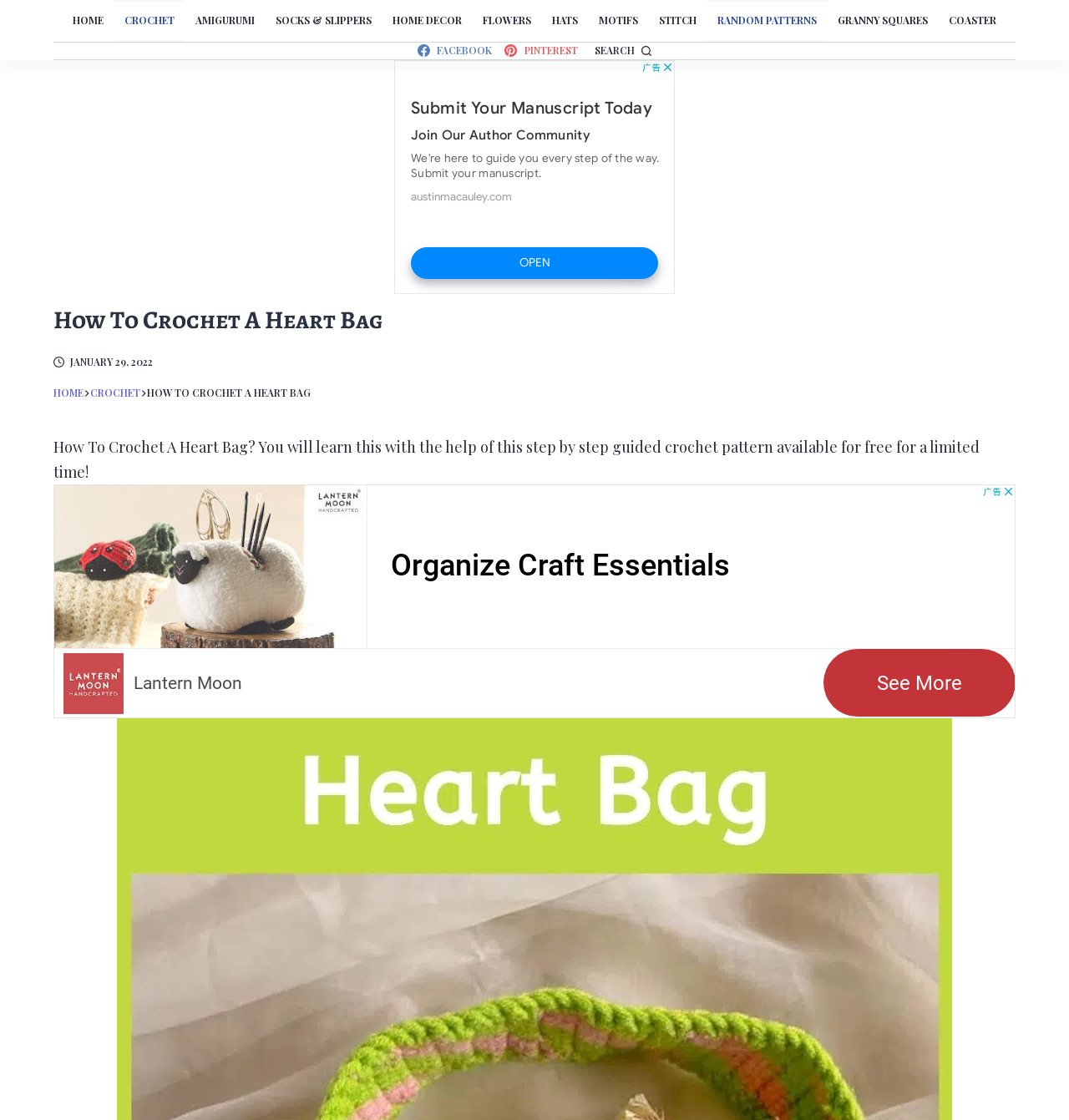Please specify the bounding box coordinates in the format (top-left x, top-left y, bottom-right x, bottom-right y), with all values as floating point numbers between 0 and 1. Identify the bounding box of the UI element described by: Web Design and Development

None